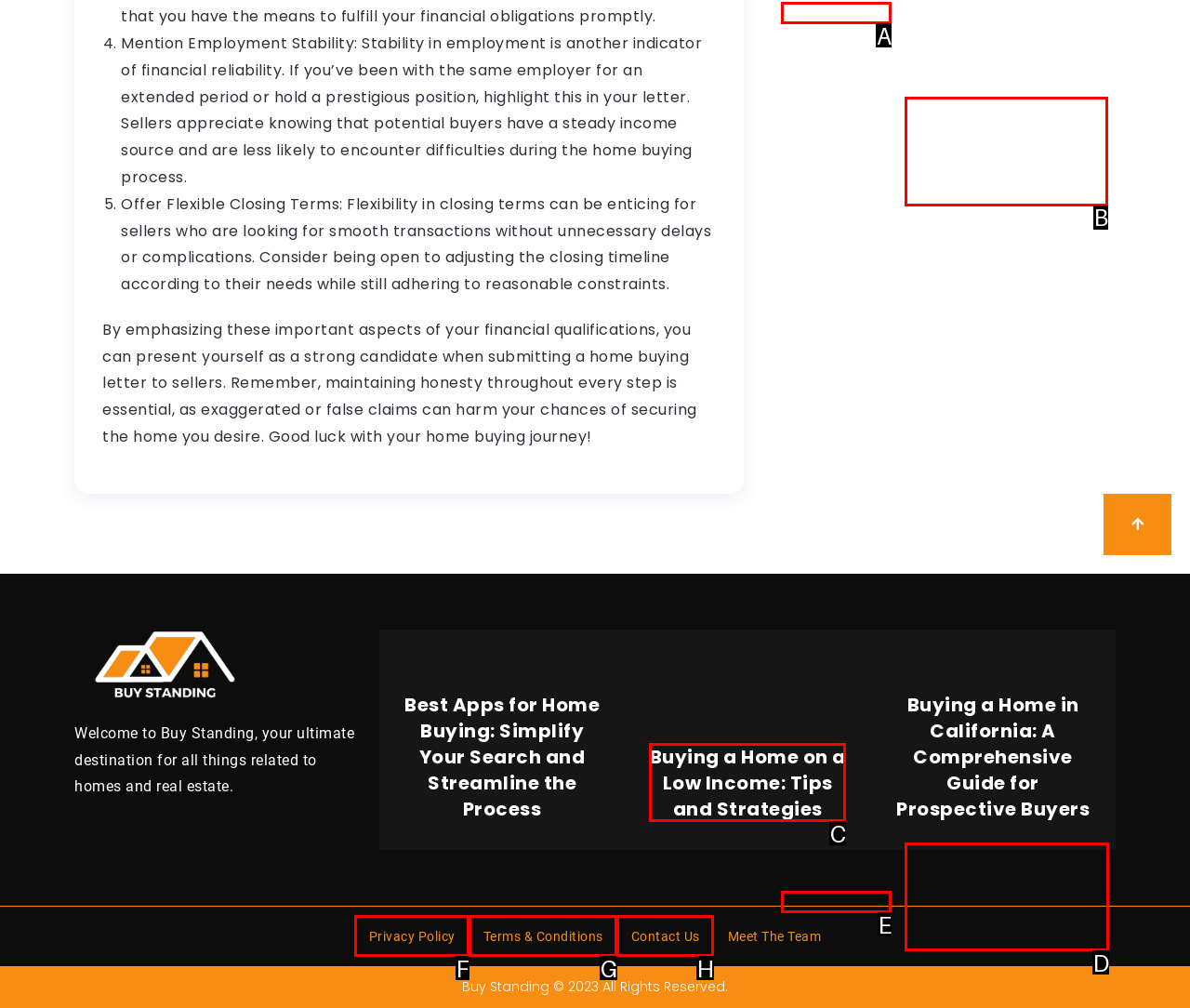Identify the HTML element that corresponds to the description: Terms & Conditions
Provide the letter of the matching option from the given choices directly.

G